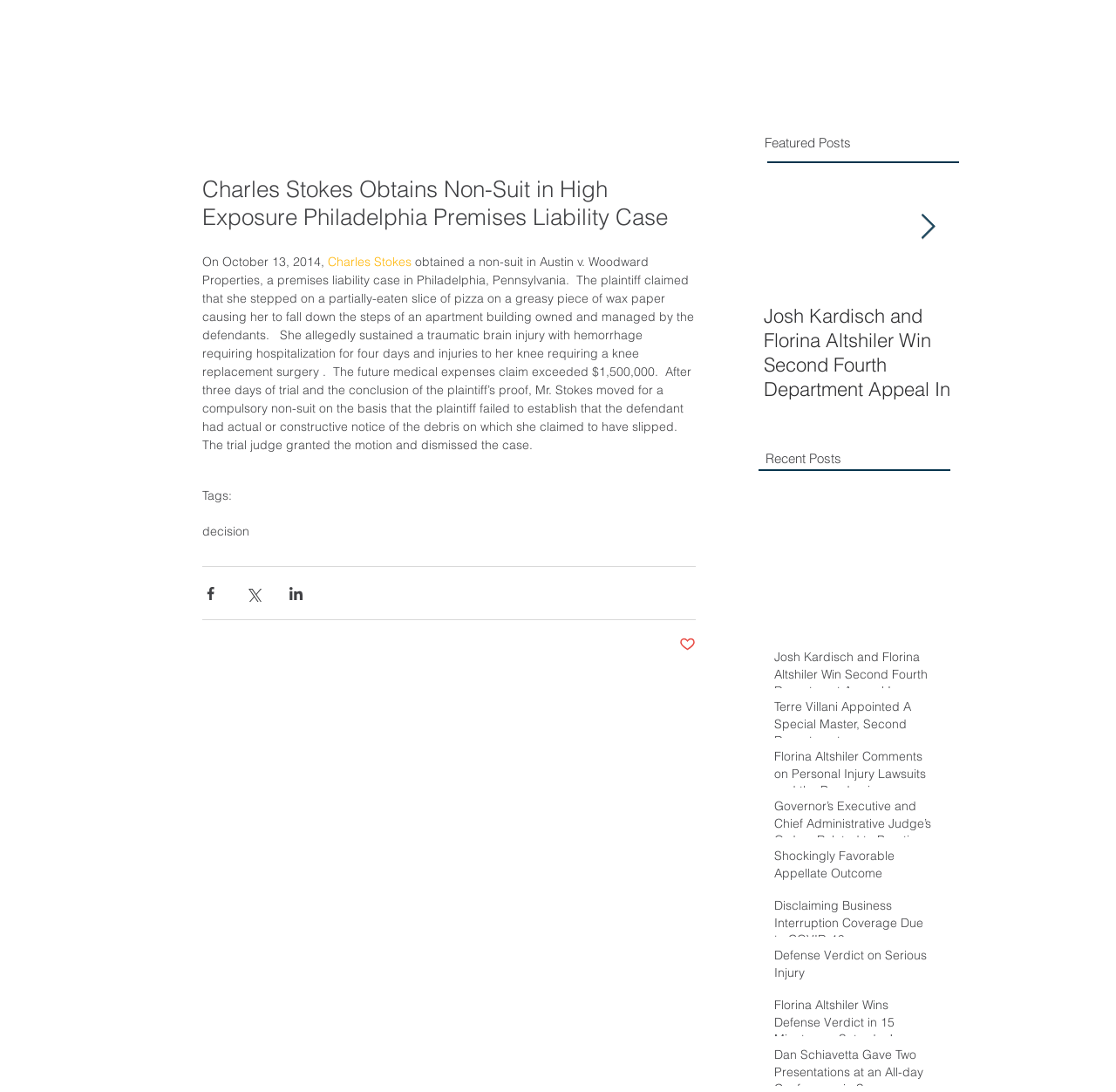Provide an in-depth caption for the webpage.

This webpage appears to be a blog or news article page, with a main article and a list of recent and featured posts. 

At the top of the page, there is a heading that reads "Charles Stokes Obtains Non-Suit in High Exposure Philadelphia Premises Liability Case". Below this heading, there is a subheading that provides more details about the case, including the date, the parties involved, and the injuries sustained by the plaintiff. 

To the right of the subheading, there are three social media buttons, allowing users to share the article on Facebook, Twitter, and LinkedIn. 

Below the subheading, there is a block of text that summarizes the case, including the plaintiff's claims, the defendant's response, and the outcome of the trial. 

On the right side of the page, there is a section titled "Featured Posts" with a single article listed. 

Below the main article, there is a section titled "Recent Posts" with six articles listed, each with a brief summary and a link to read more. The articles appear to be related to law and legal cases, with topics such as labor law, personal injury lawsuits, and appellate outcomes. 

At the bottom of the page, there is a "Next Item" button, which suggests that there are more articles or posts available to view.